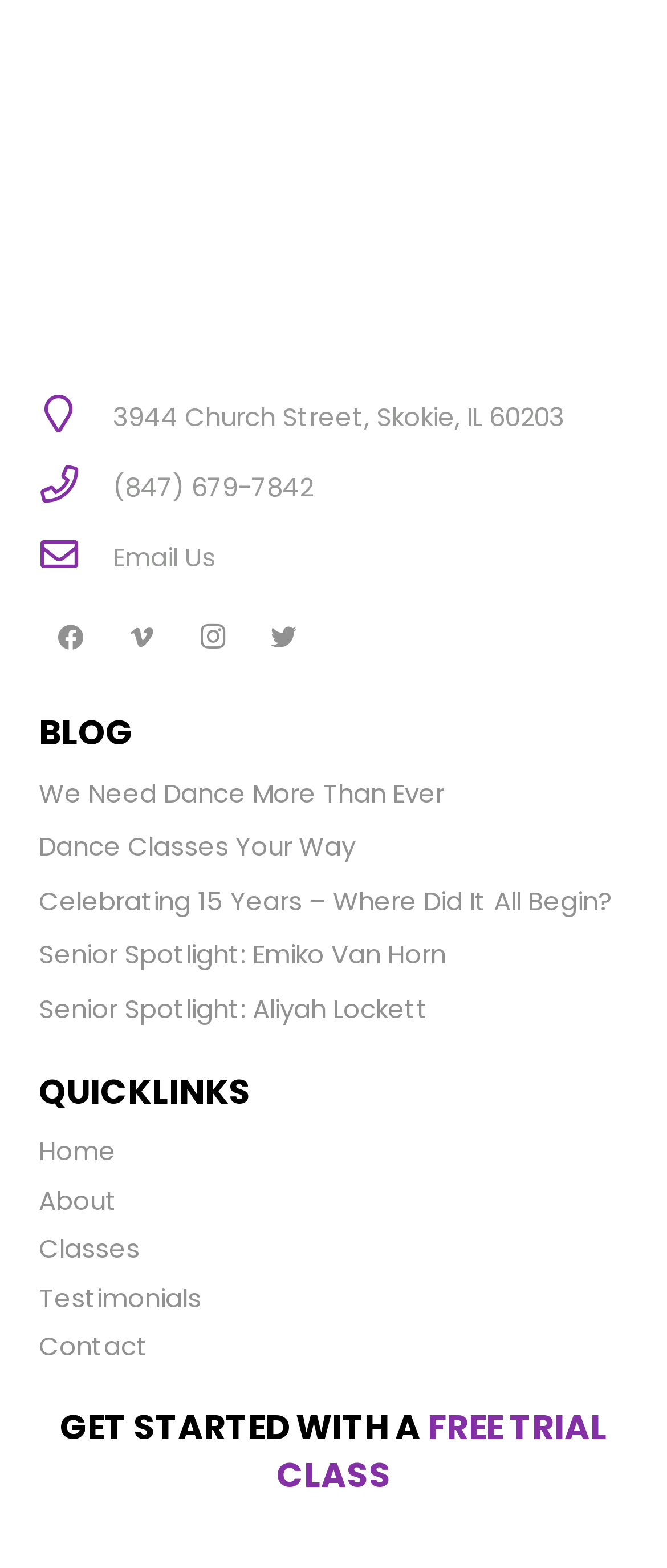Please identify the bounding box coordinates of the clickable region that I should interact with to perform the following instruction: "Read blog post 'We Need Dance More Than Ever'". The coordinates should be expressed as four float numbers between 0 and 1, i.e., [left, top, right, bottom].

[0.058, 0.494, 0.665, 0.517]